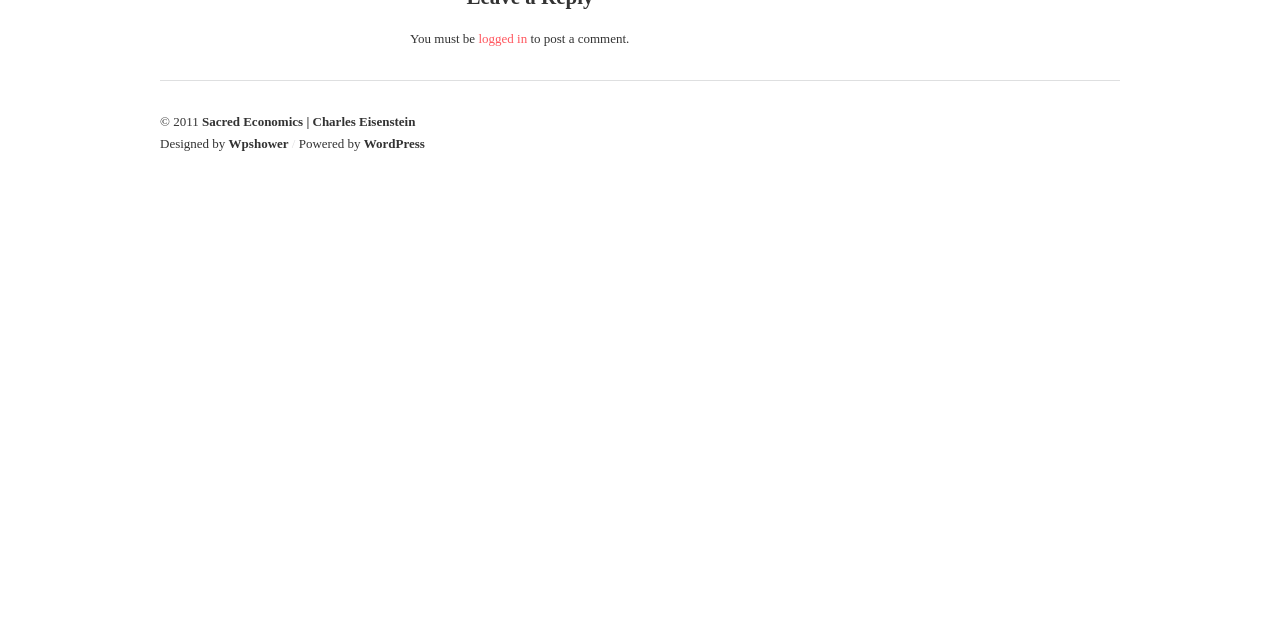What is the platform used to power the webpage?
Answer the question with a single word or phrase derived from the image.

WordPress